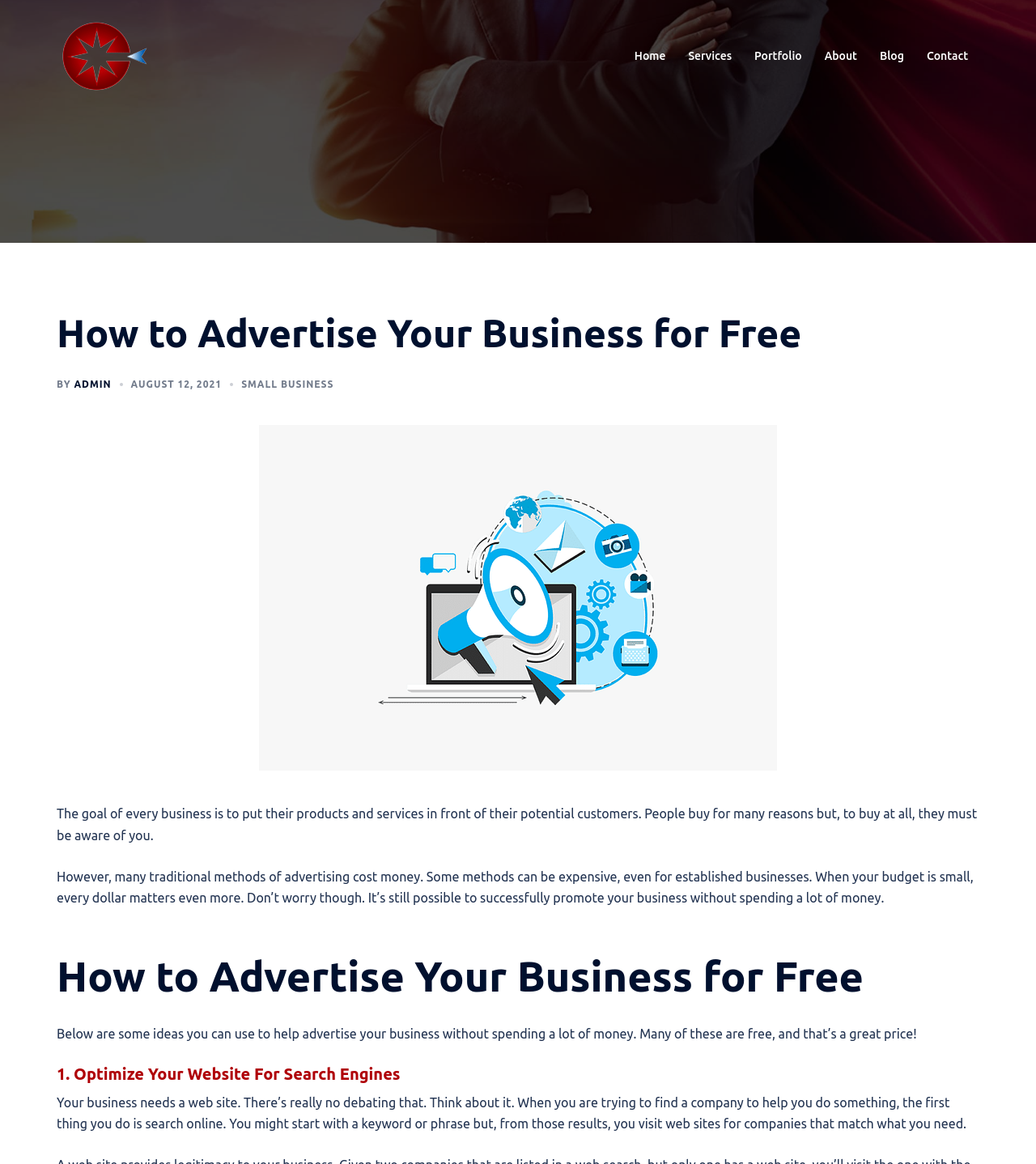What is the text of the webpage's headline?

How to Advertise Your Business for Free